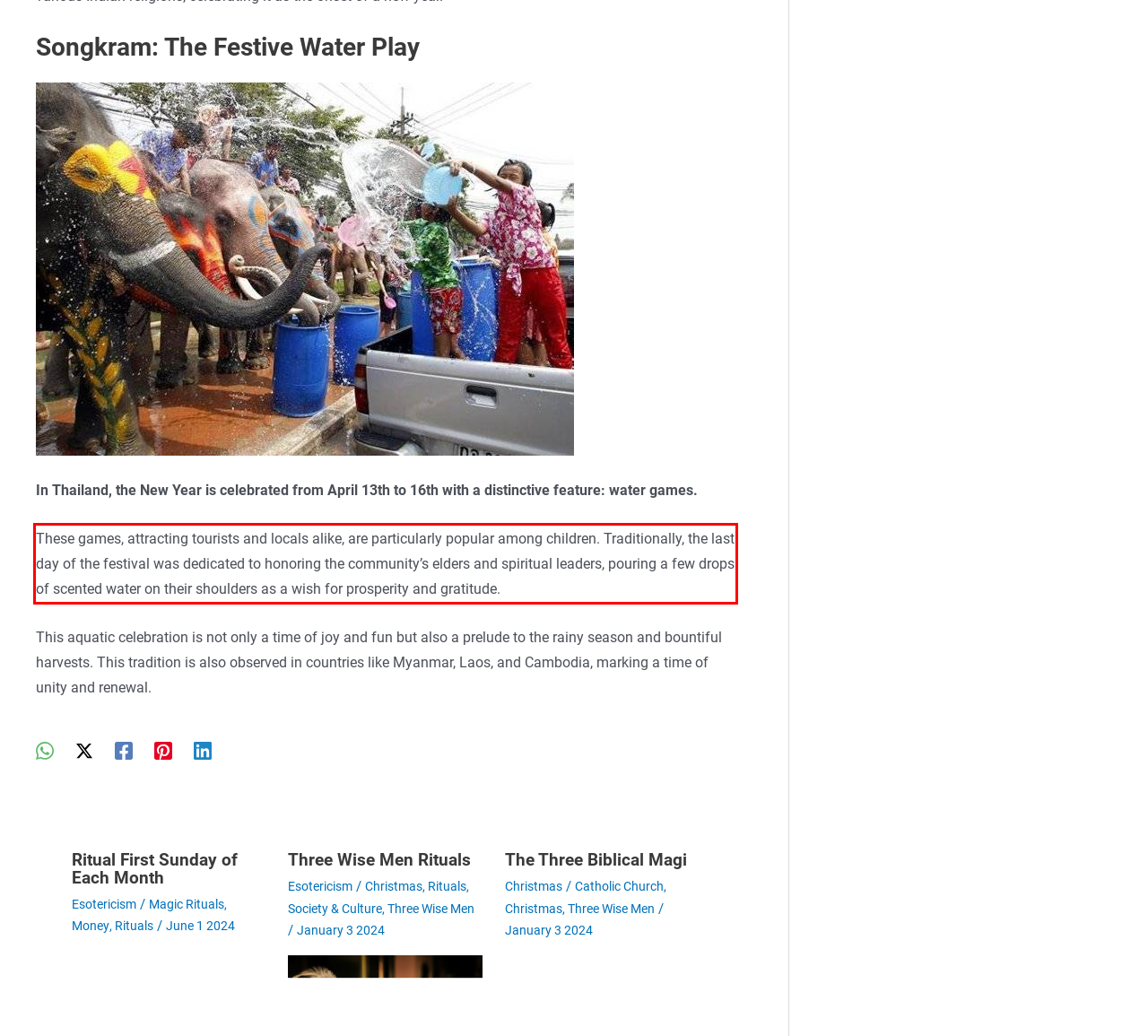Using the provided screenshot of a webpage, recognize the text inside the red rectangle bounding box by performing OCR.

These games, attracting tourists and locals alike, are particularly popular among children. Traditionally, the last day of the festival was dedicated to honoring the community’s elders and spiritual leaders, pouring a few drops of scented water on their shoulders as a wish for prosperity and gratitude.